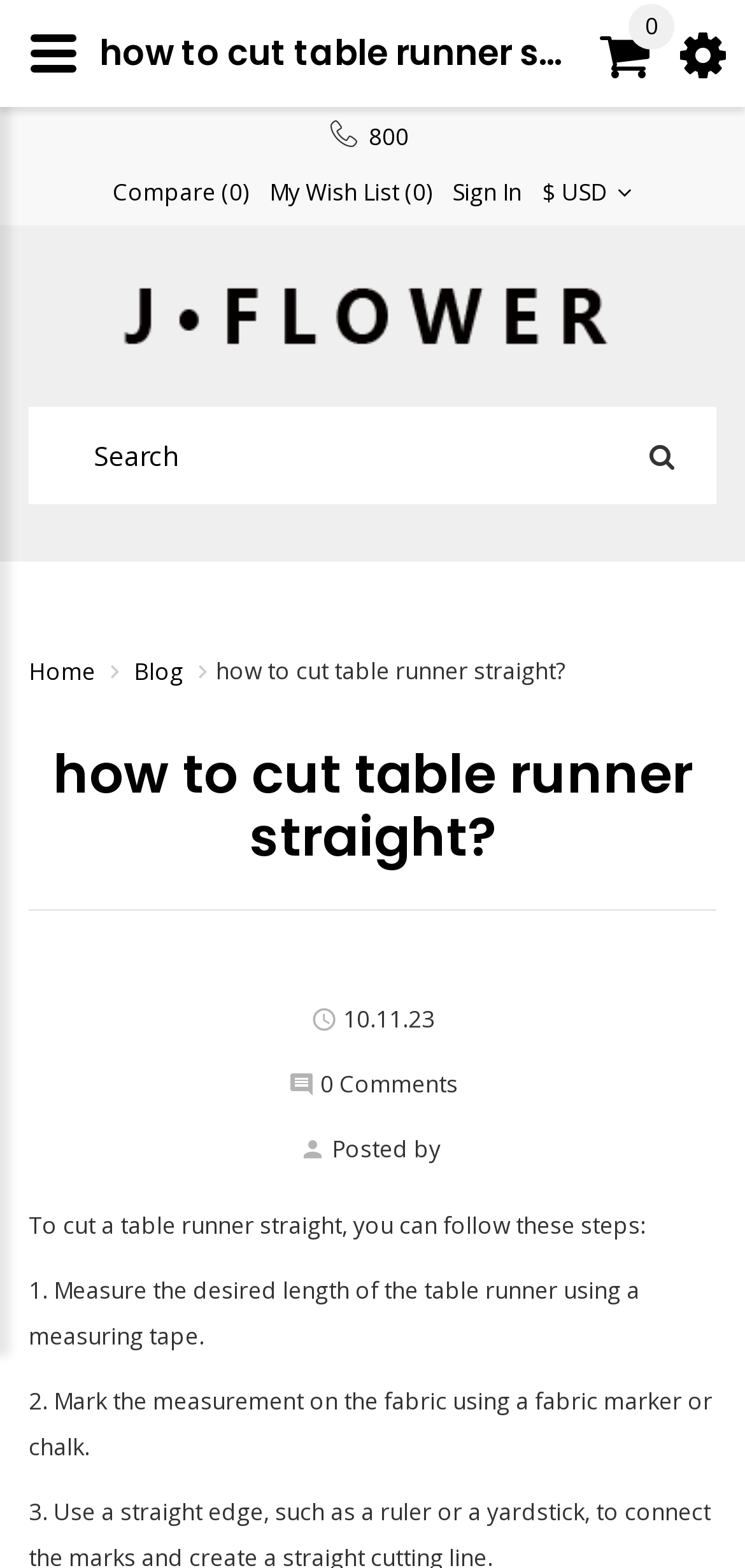Identify the bounding box coordinates for the element you need to click to achieve the following task: "search for something". The coordinates must be four float values ranging from 0 to 1, formatted as [left, top, right, bottom].

[0.038, 0.259, 0.962, 0.322]